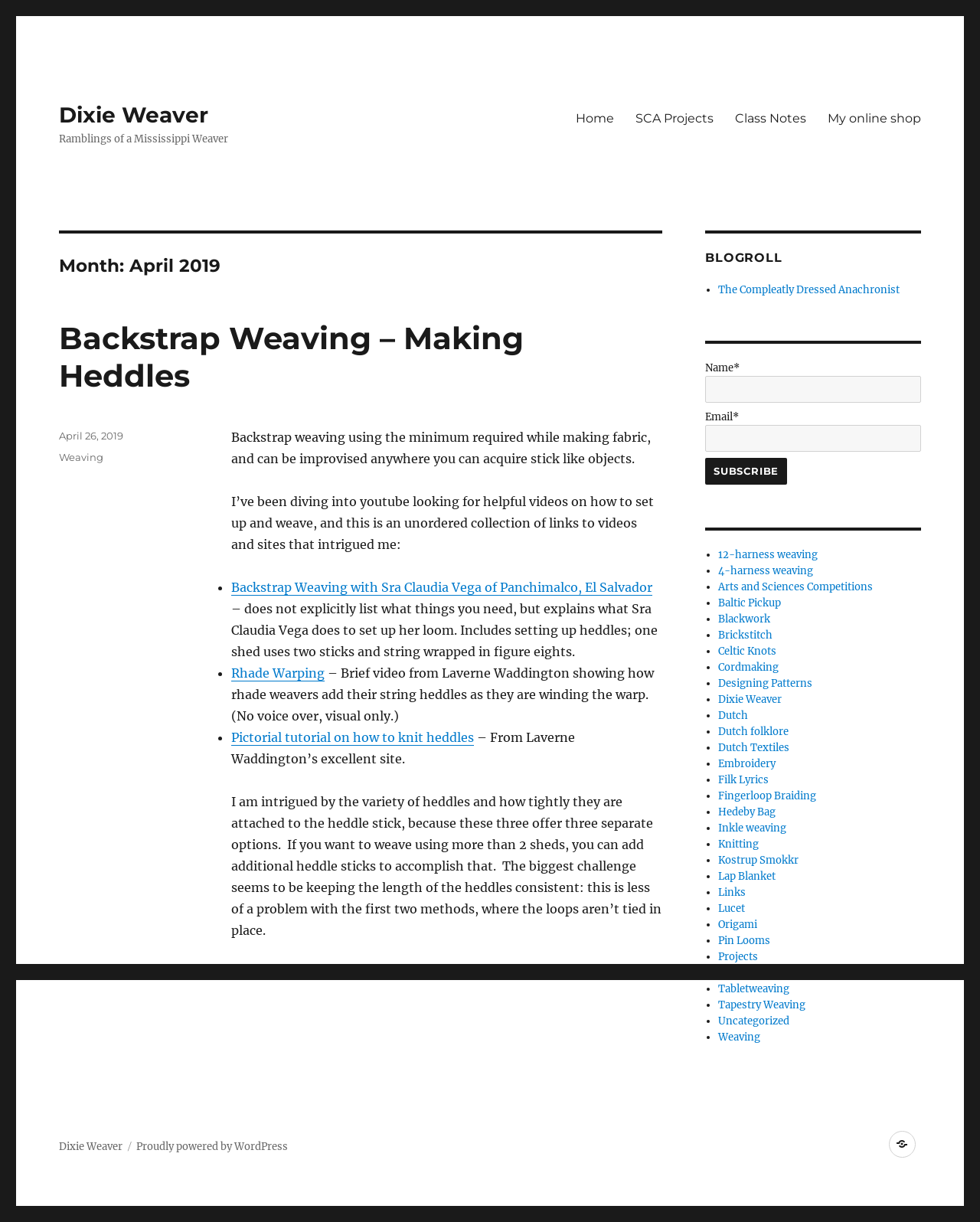Please analyze the image and give a detailed answer to the question:
What is the author's interest in backstrap weaving?

The author's interest in backstrap weaving can be inferred from the content of the article, which discusses their experiments and learning process with backstrap weaving. The author is likely interested in learning and experimenting with different techniques and methods of backstrap weaving.